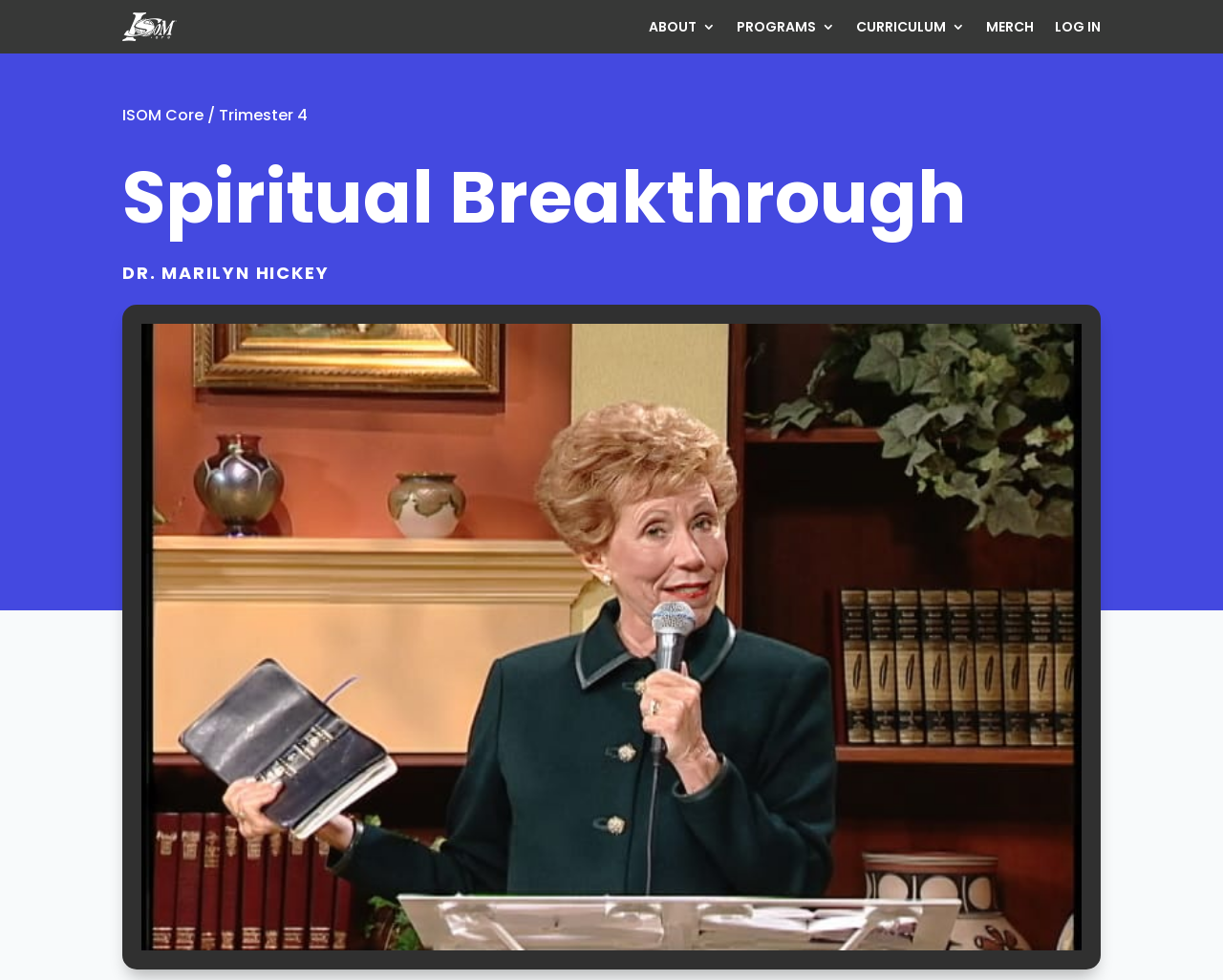How many headings are on the webpage?
Based on the screenshot, provide your answer in one word or phrase.

3